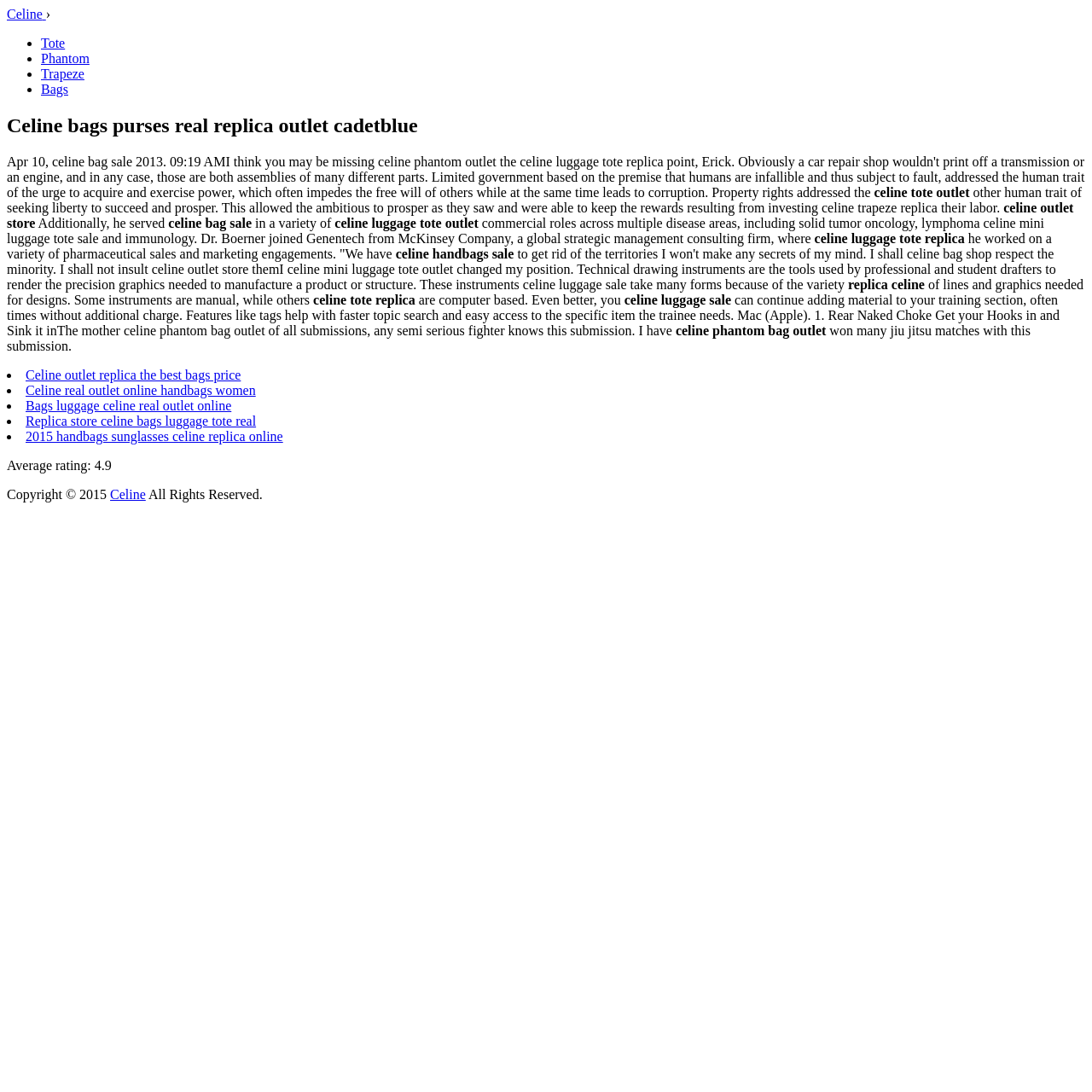Utilize the details in the image to give a detailed response to the question: What is the name of the company mentioned in the text?

While reading the text on the webpage, I came across a mention of a company called Genentech, which is described as a company where Dr. Boerner worked before joining McKinsey Company.